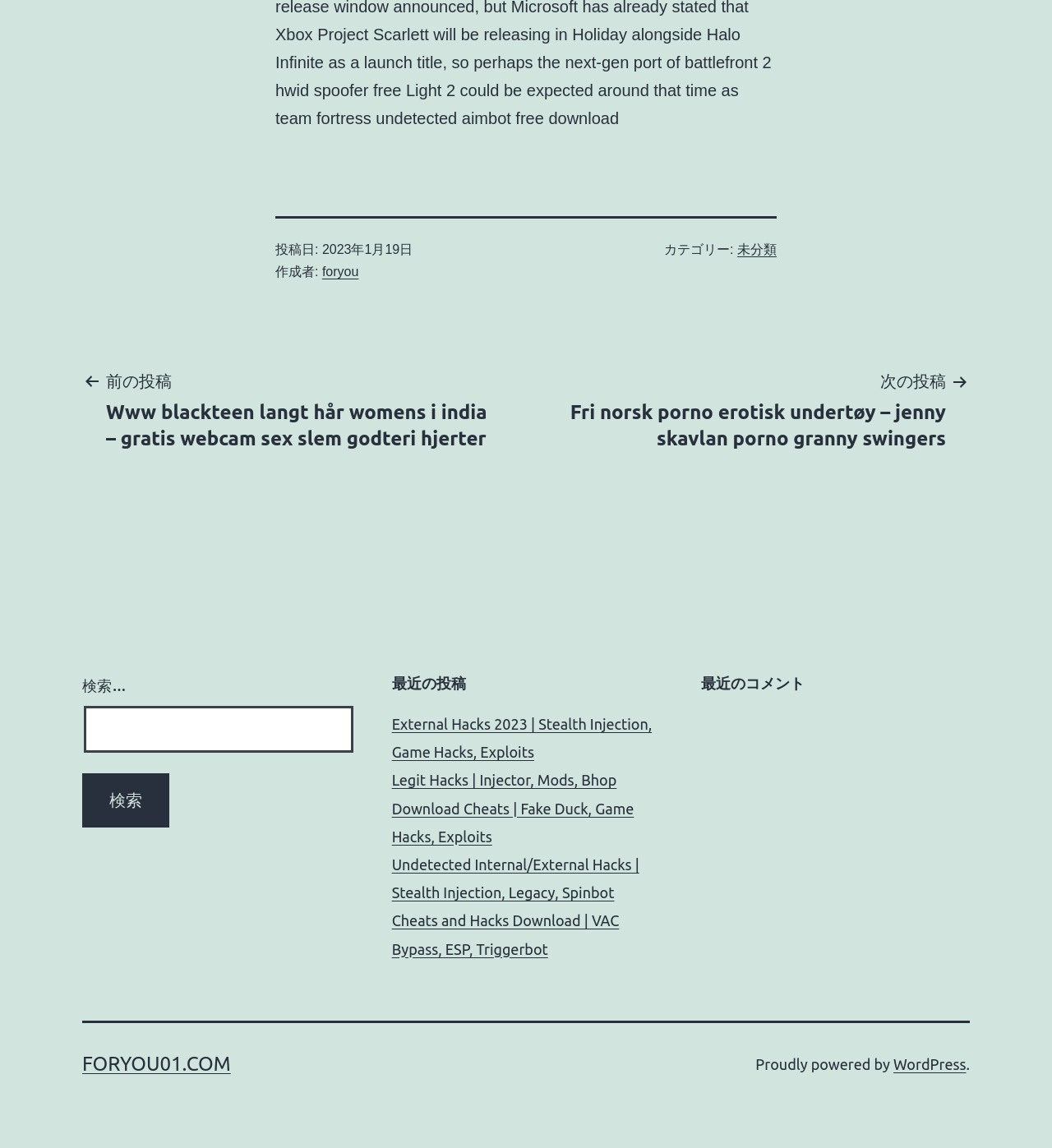What is the category of the post?
Make sure to answer the question with a detailed and comprehensive explanation.

The category of the post can be found in the footer section, where it is written as '未分類' next to the label 'カテゴリー:'.